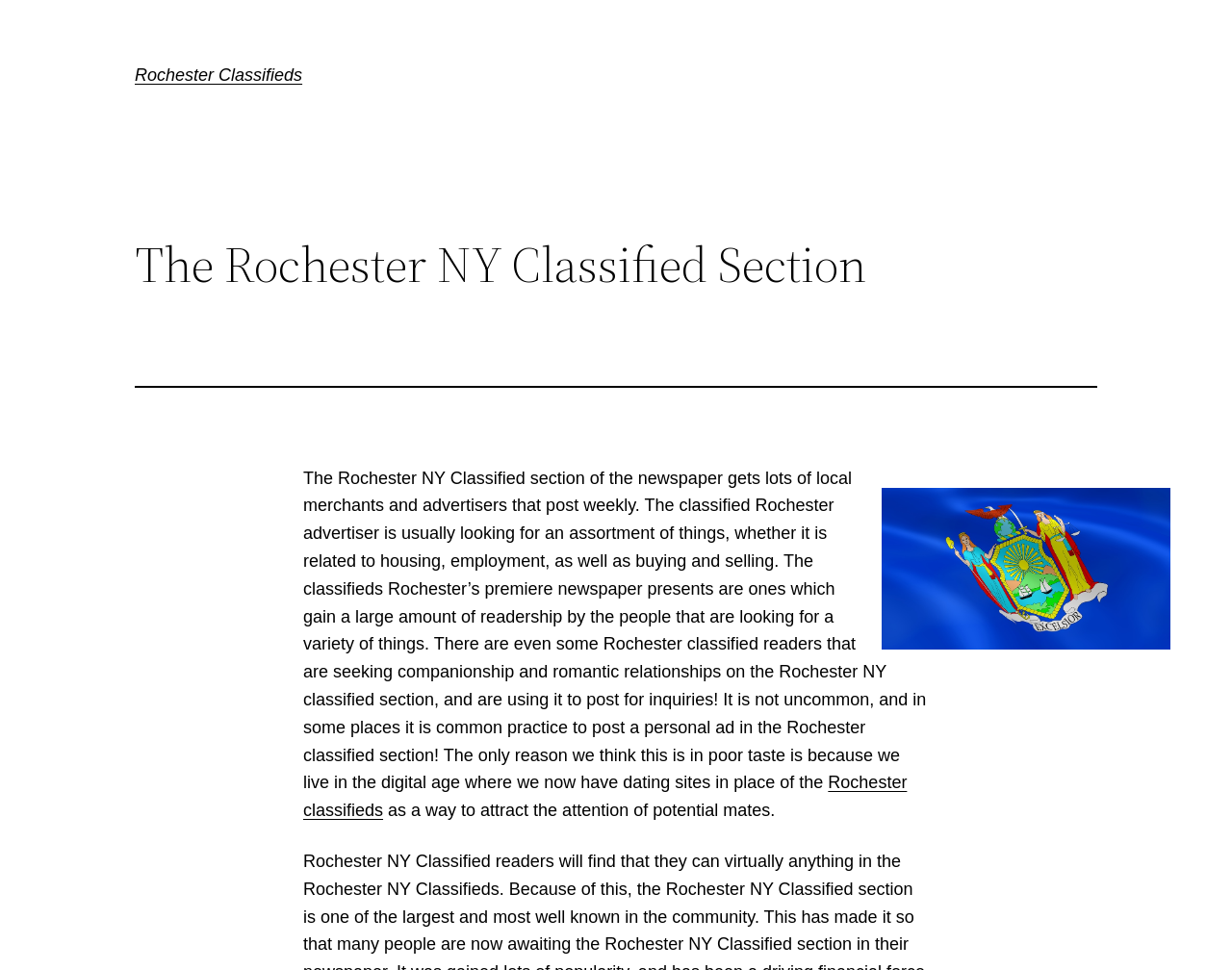Find the bounding box coordinates for the HTML element described as: "Rochester Classifieds". The coordinates should consist of four float values between 0 and 1, i.e., [left, top, right, bottom].

[0.109, 0.067, 0.245, 0.087]